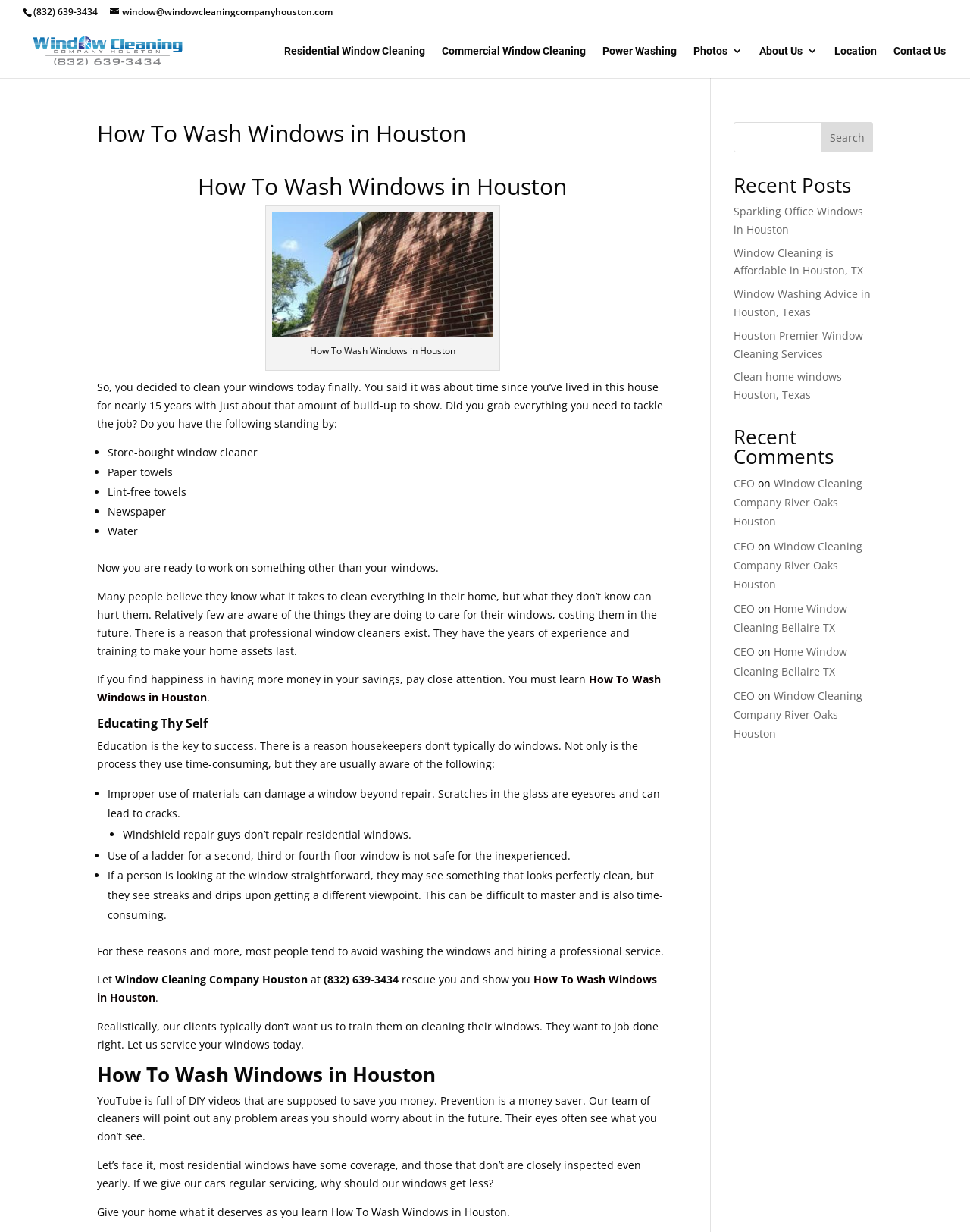Find the bounding box of the web element that fits this description: "Power Washing".

[0.6, 0.039, 0.682, 0.068]